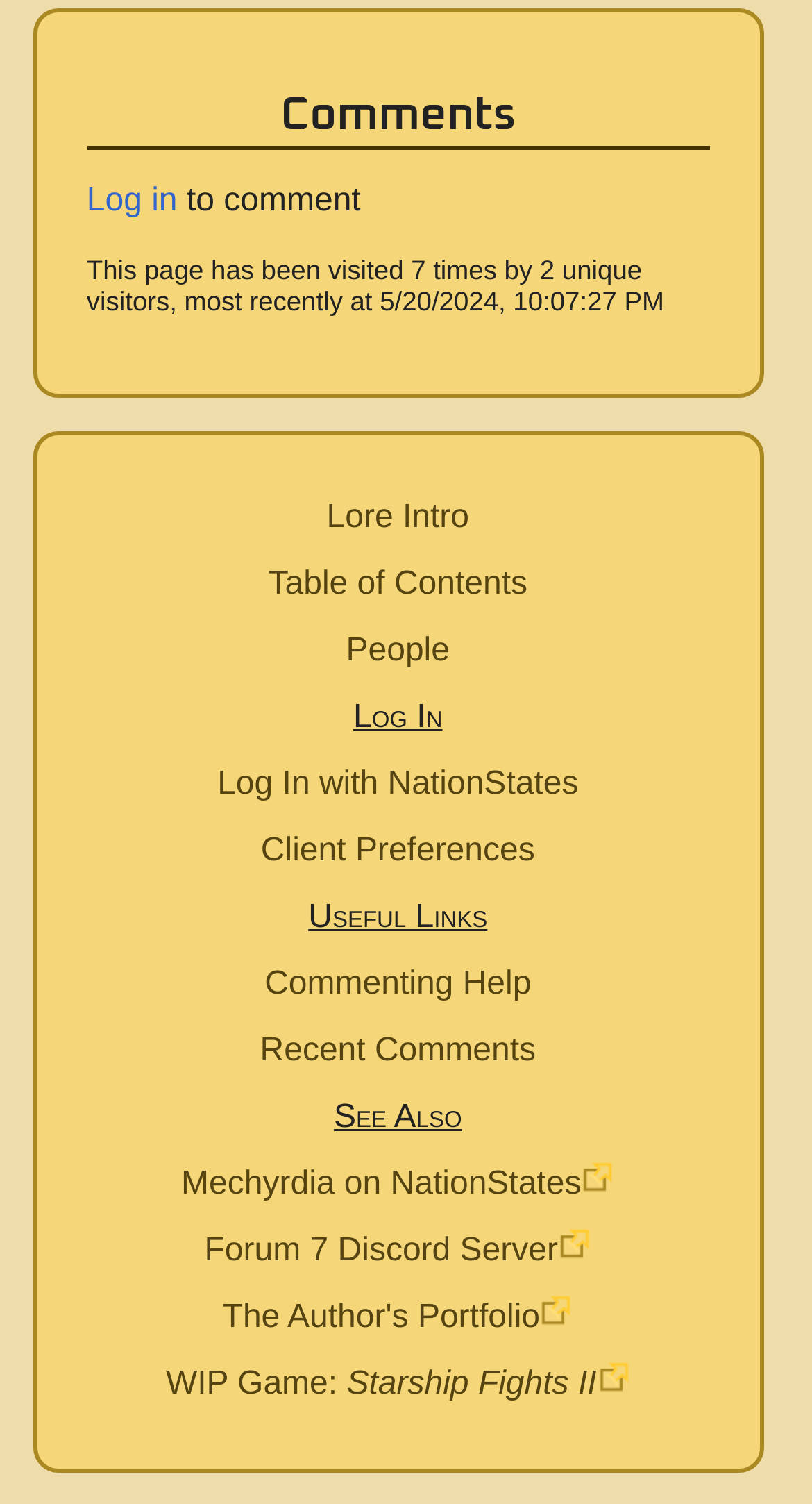Please answer the following question using a single word or phrase: How many links are there under 'Useful Links'?

3